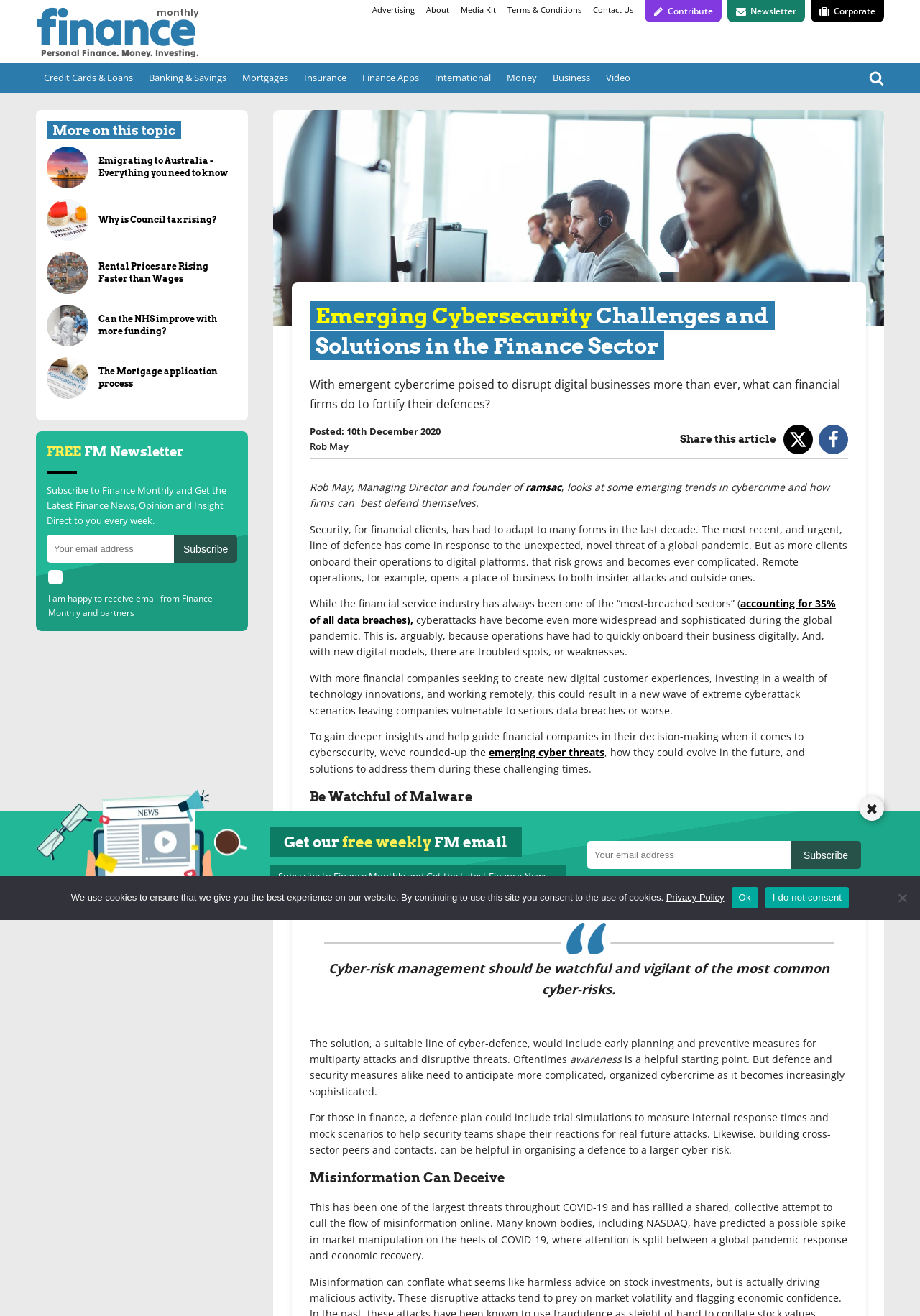Bounding box coordinates should be in the format (top-left x, top-left y, bottom-right x, bottom-right y) and all values should be floating point numbers between 0 and 1. Determine the bounding box coordinate for the UI element described as: Contact Us

[0.638, 0.0, 0.695, 0.015]